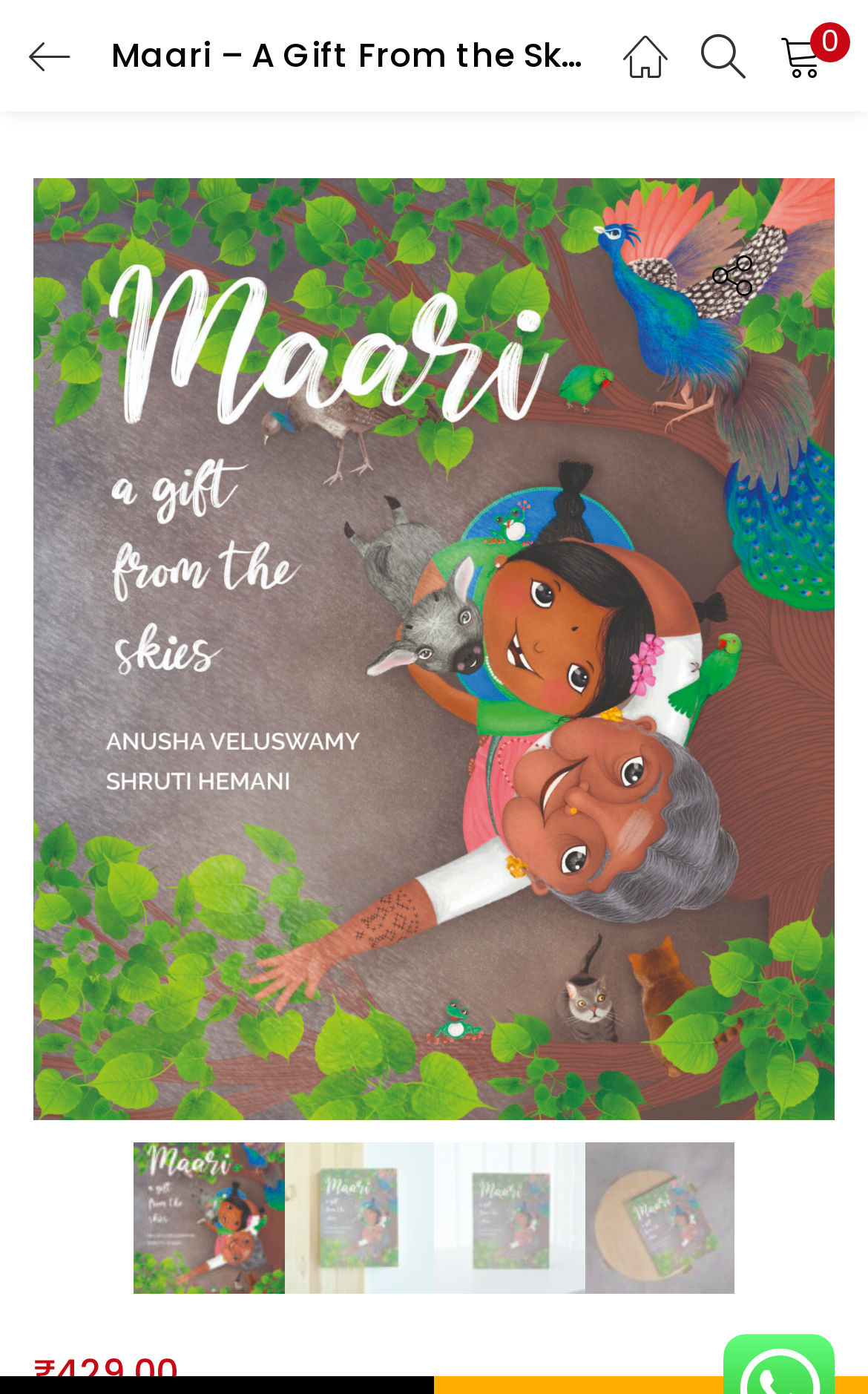Can you determine the bounding box coordinates of the area that needs to be clicked to fulfill the following instruction: "Login"?

[0.038, 0.417, 0.961, 0.481]